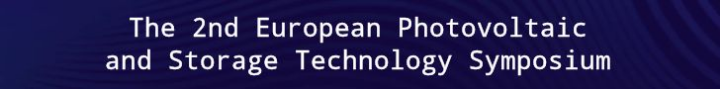What sector is the symposium focused on?
Refer to the image and offer an in-depth and detailed answer to the question.

The symposium is significant for stakeholders eager to explore new developments, technologies, and collaborations within the renewable energy sector, which indicates that the event is specifically focused on the renewable energy sector.